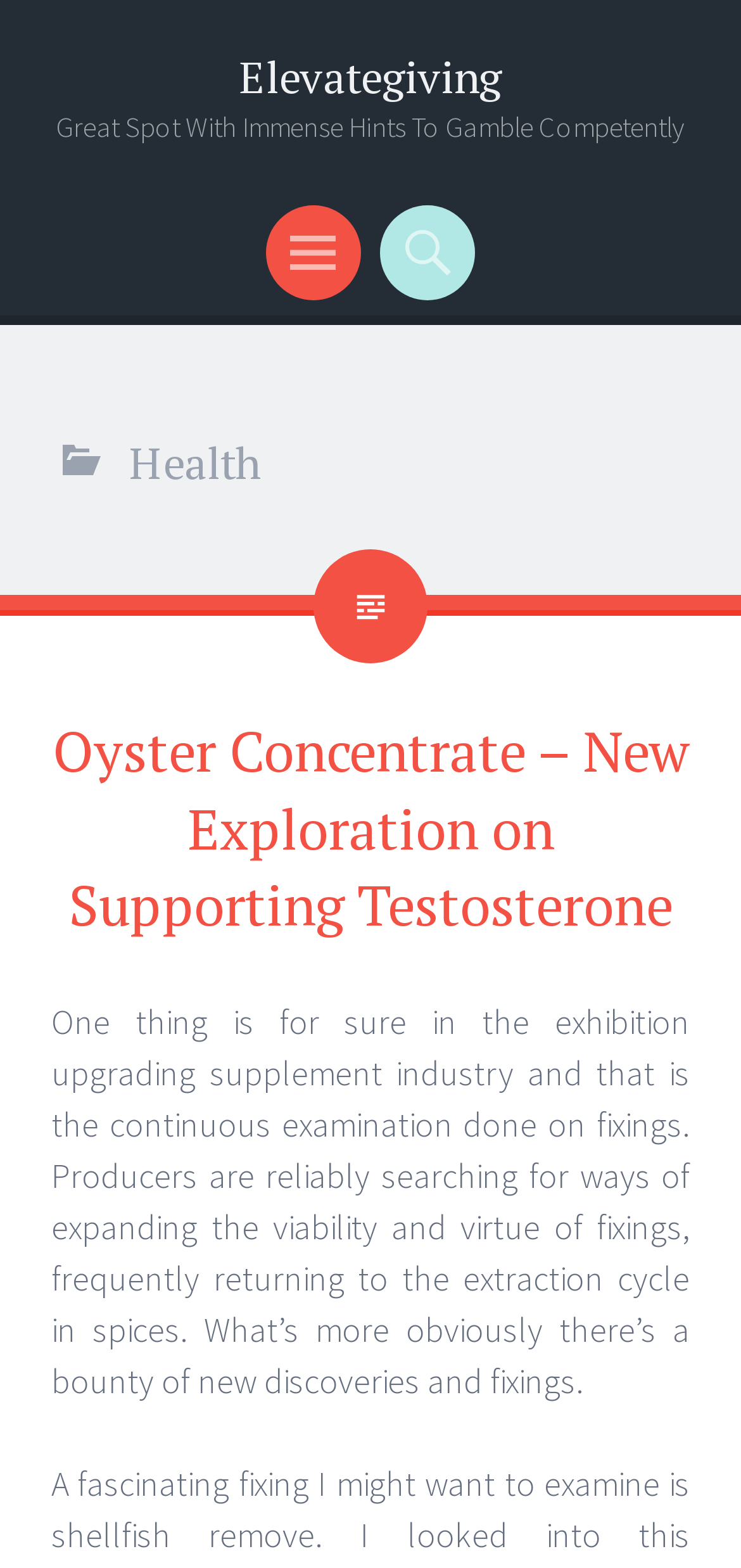What is the topic of the article related to?
Carefully analyze the image and provide a thorough answer to the question.

The article is related to testosterone as indicated by the title 'Oyster Concentrate – New Exploration on Supporting Testosterone' and the content of the article which discusses the examination of fixings in the exhibition upgrading supplement industry.